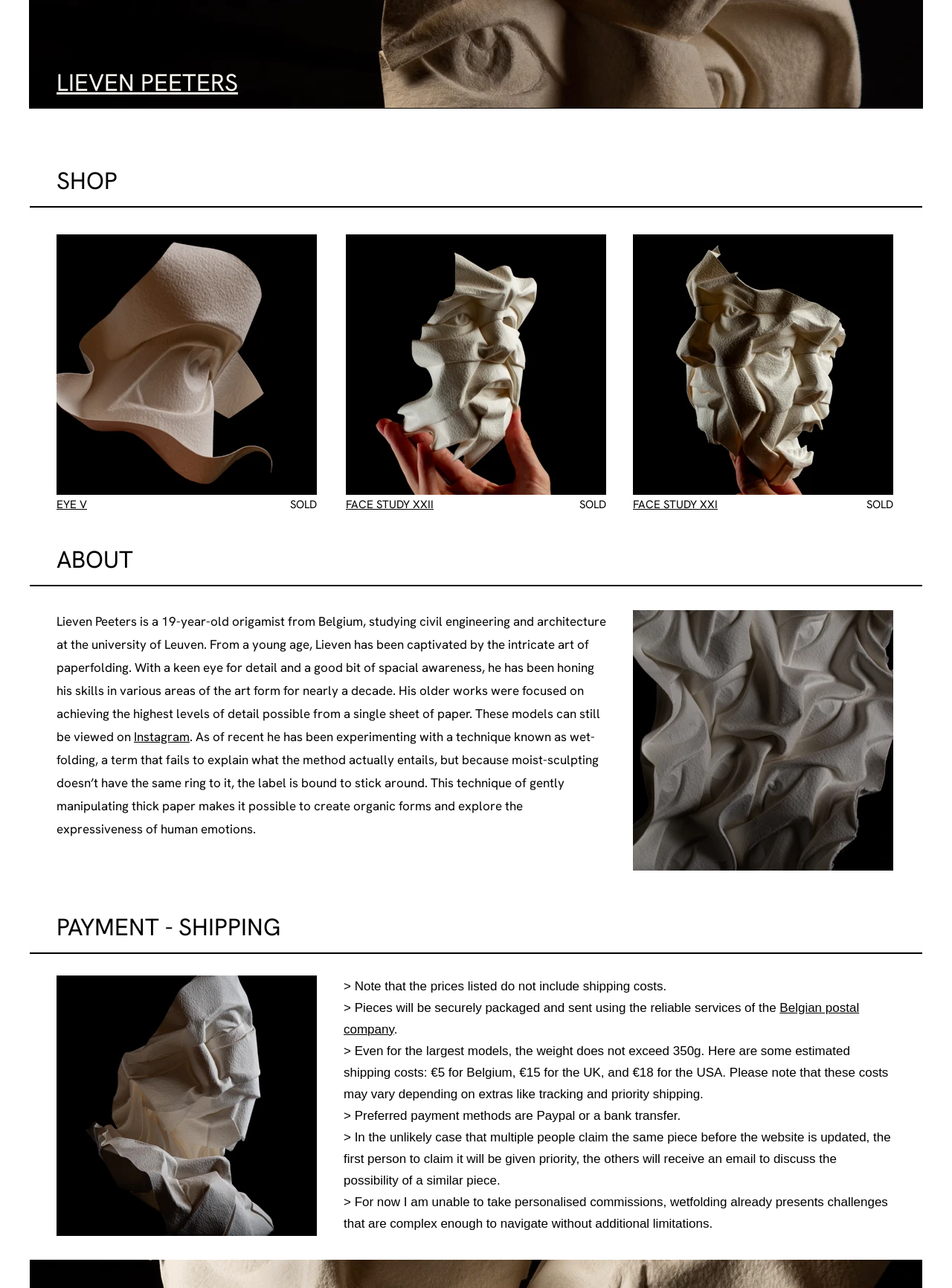Highlight the bounding box of the UI element that corresponds to this description: "Instagram".

[0.141, 0.566, 0.199, 0.578]